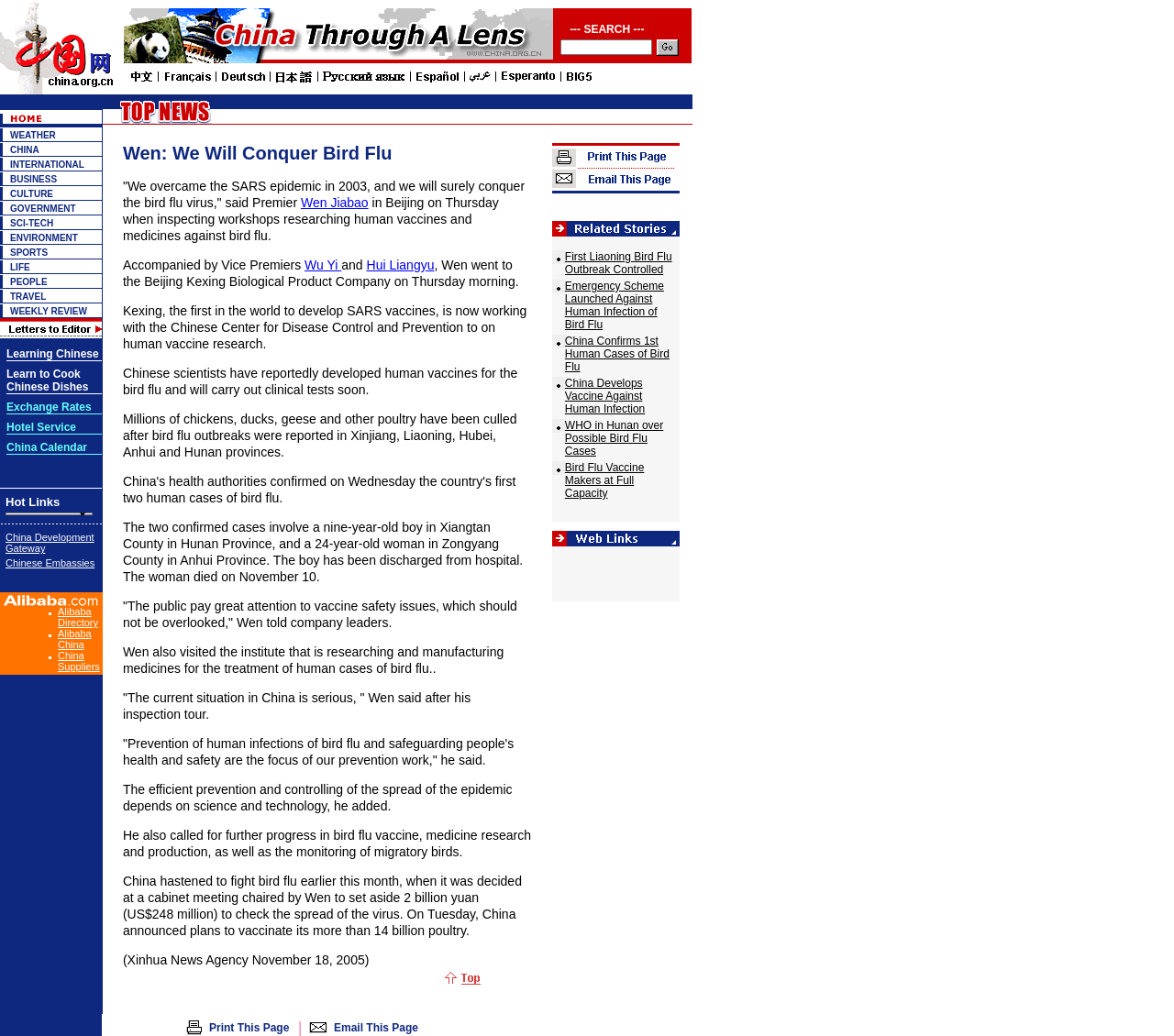Provide the bounding box coordinates in the format (top-left x, top-left y, bottom-right x, bottom-right y). All values are floating point numbers between 0 and 1. Determine the bounding box coordinate of the UI element described as: name="p_qry"

[0.477, 0.038, 0.556, 0.053]